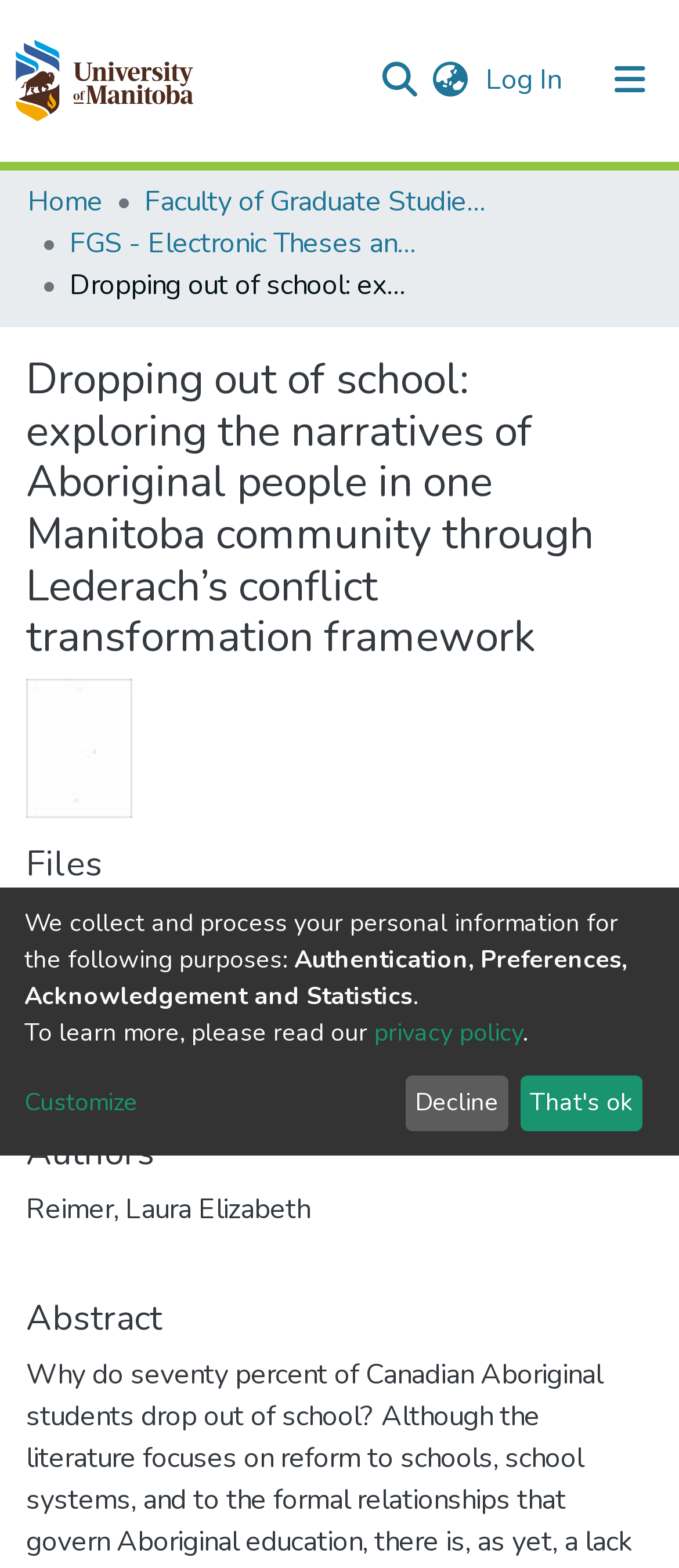Please specify the bounding box coordinates of the clickable region to carry out the following instruction: "Search for something". The coordinates should be four float numbers between 0 and 1, in the format [left, top, right, bottom].

[0.544, 0.029, 0.621, 0.071]